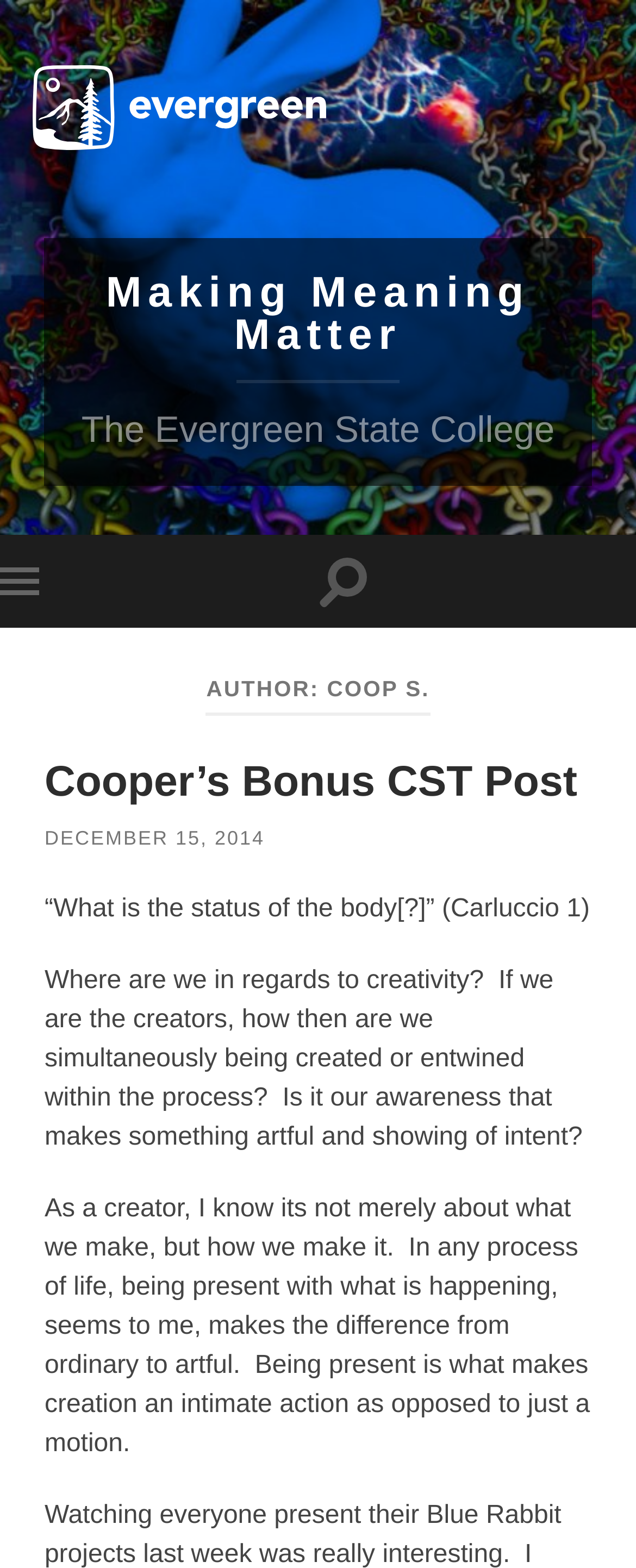What is the name of the college? Look at the image and give a one-word or short phrase answer.

The Evergreen State College